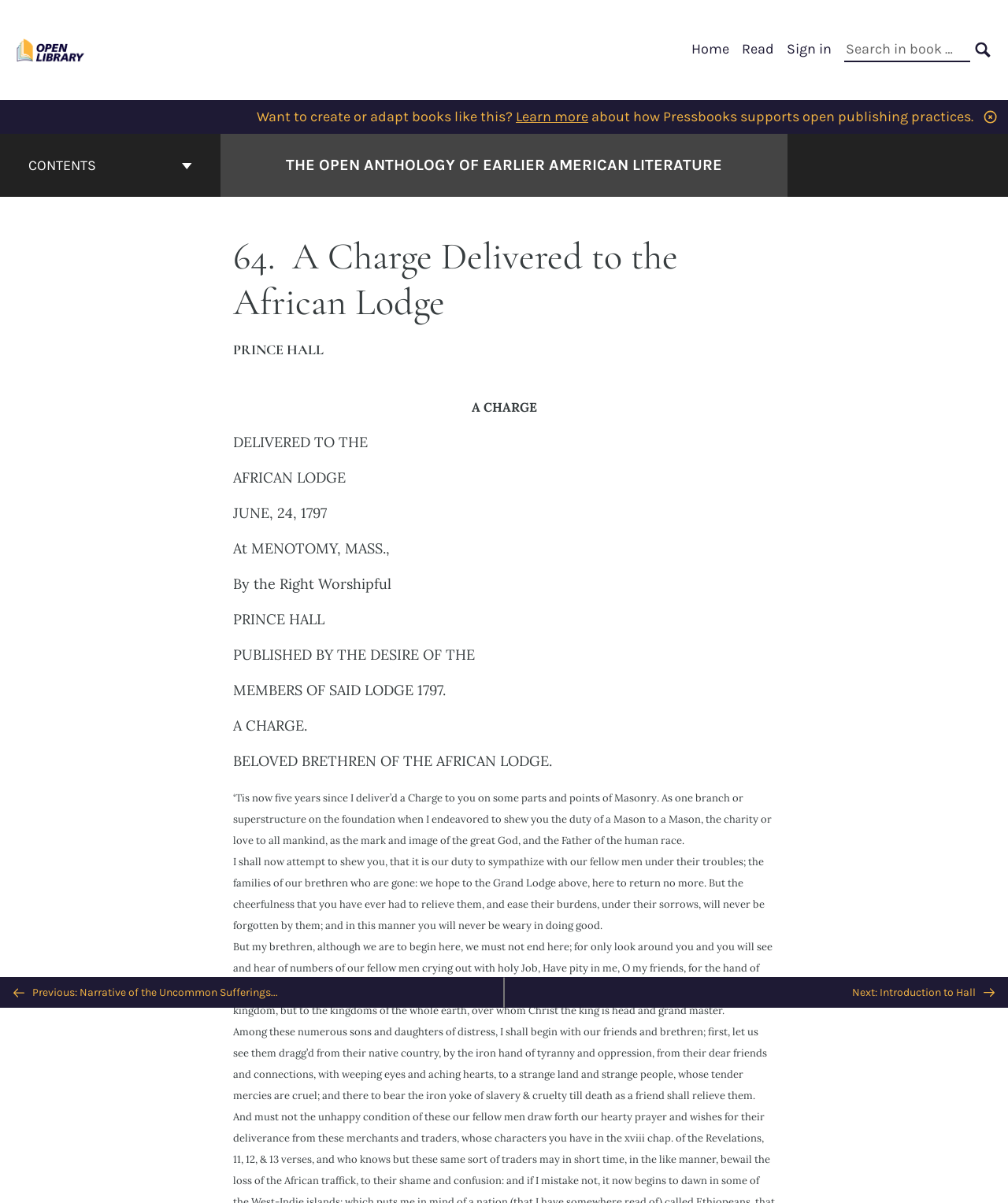Please identify the bounding box coordinates of the element I need to click to follow this instruction: "Search in book".

[0.838, 0.031, 0.962, 0.052]